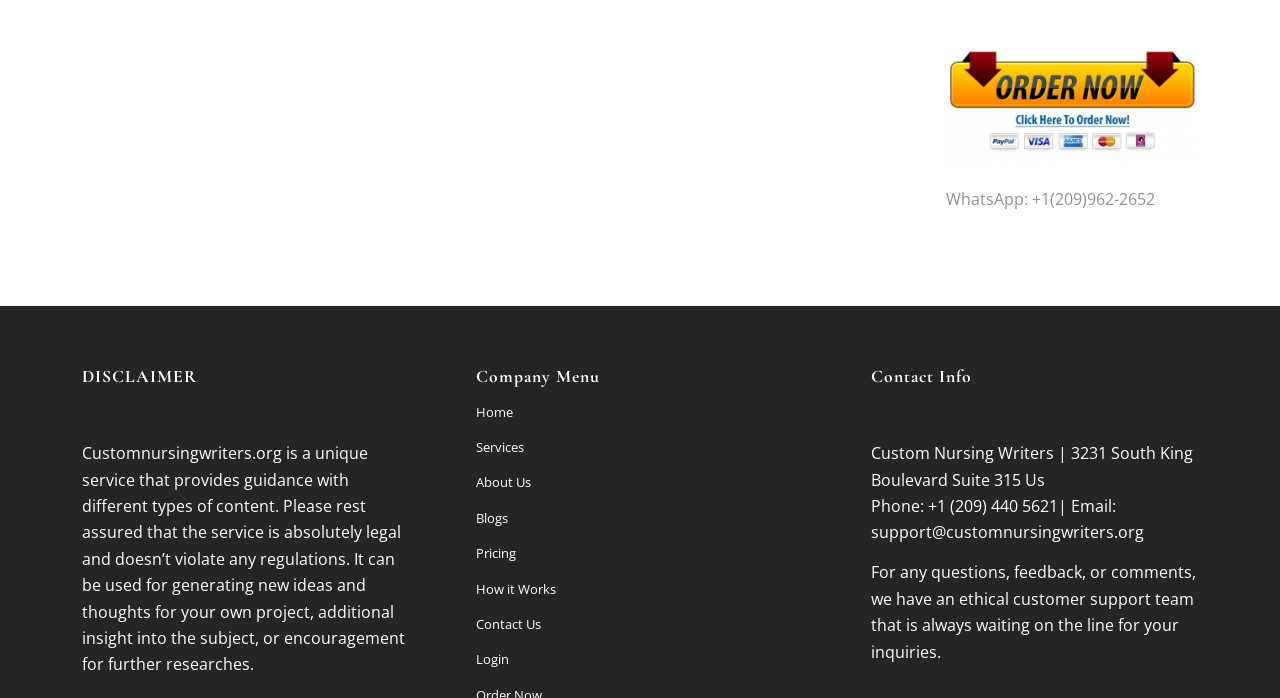What is the email address for customer support?
Give a single word or phrase answer based on the content of the image.

support@customnursingwriters.org